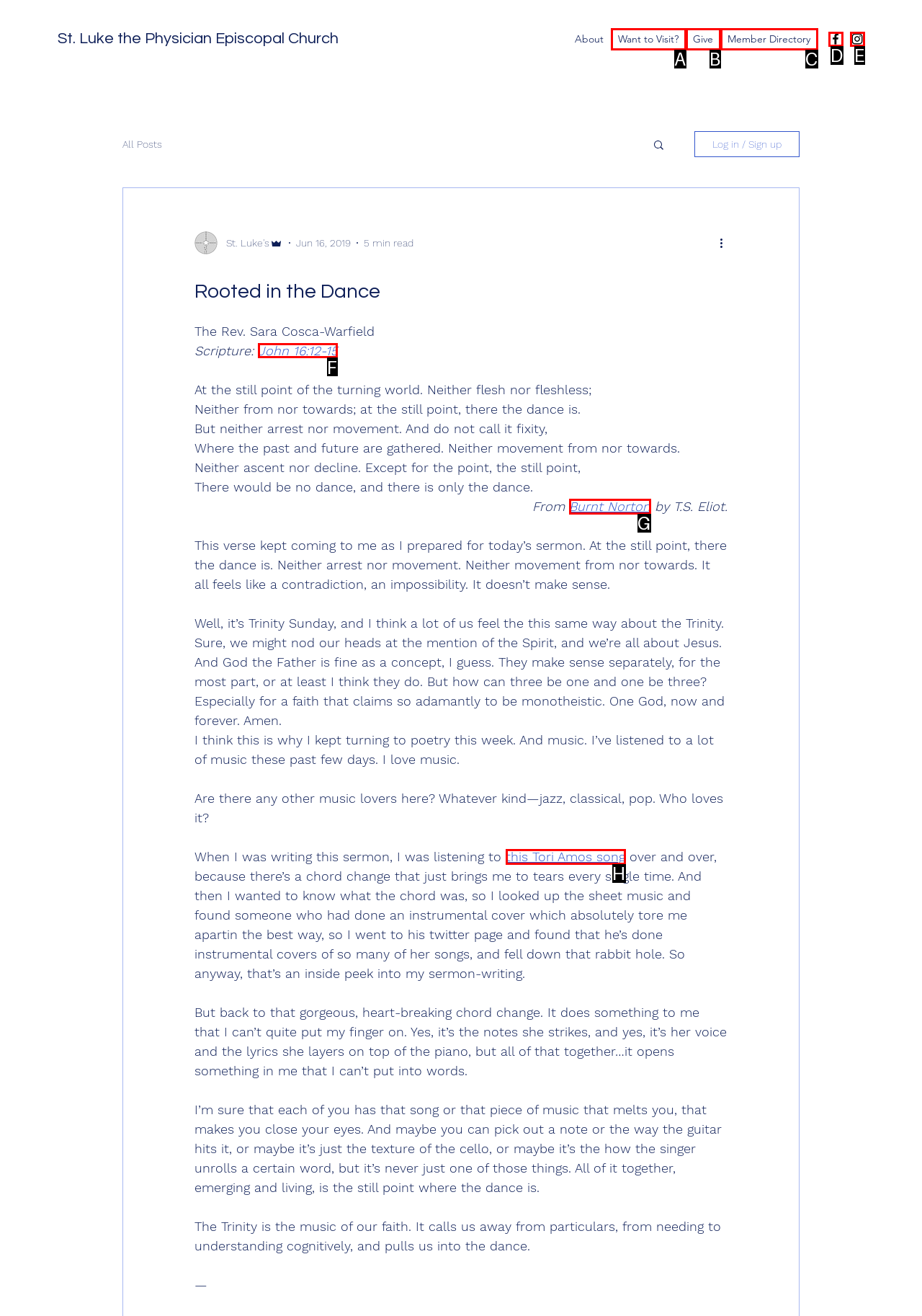Tell me which one HTML element I should click to complete the following task: view the General information Answer with the option's letter from the given choices directly.

None